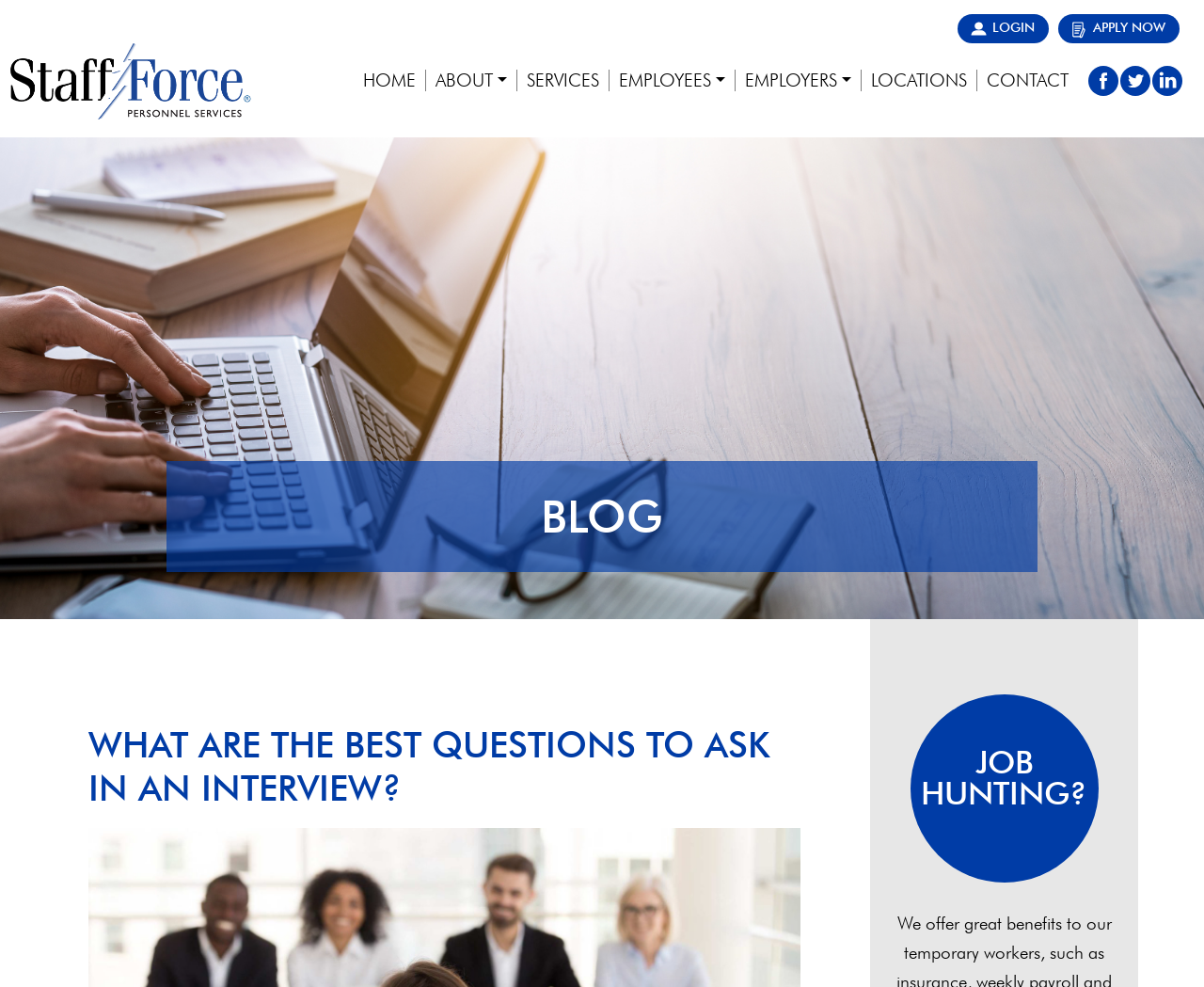Please find the bounding box coordinates of the clickable region needed to complete the following instruction: "Read the BLOG article". The bounding box coordinates must consist of four float numbers between 0 and 1, i.e., [left, top, right, bottom].

[0.138, 0.467, 0.862, 0.579]